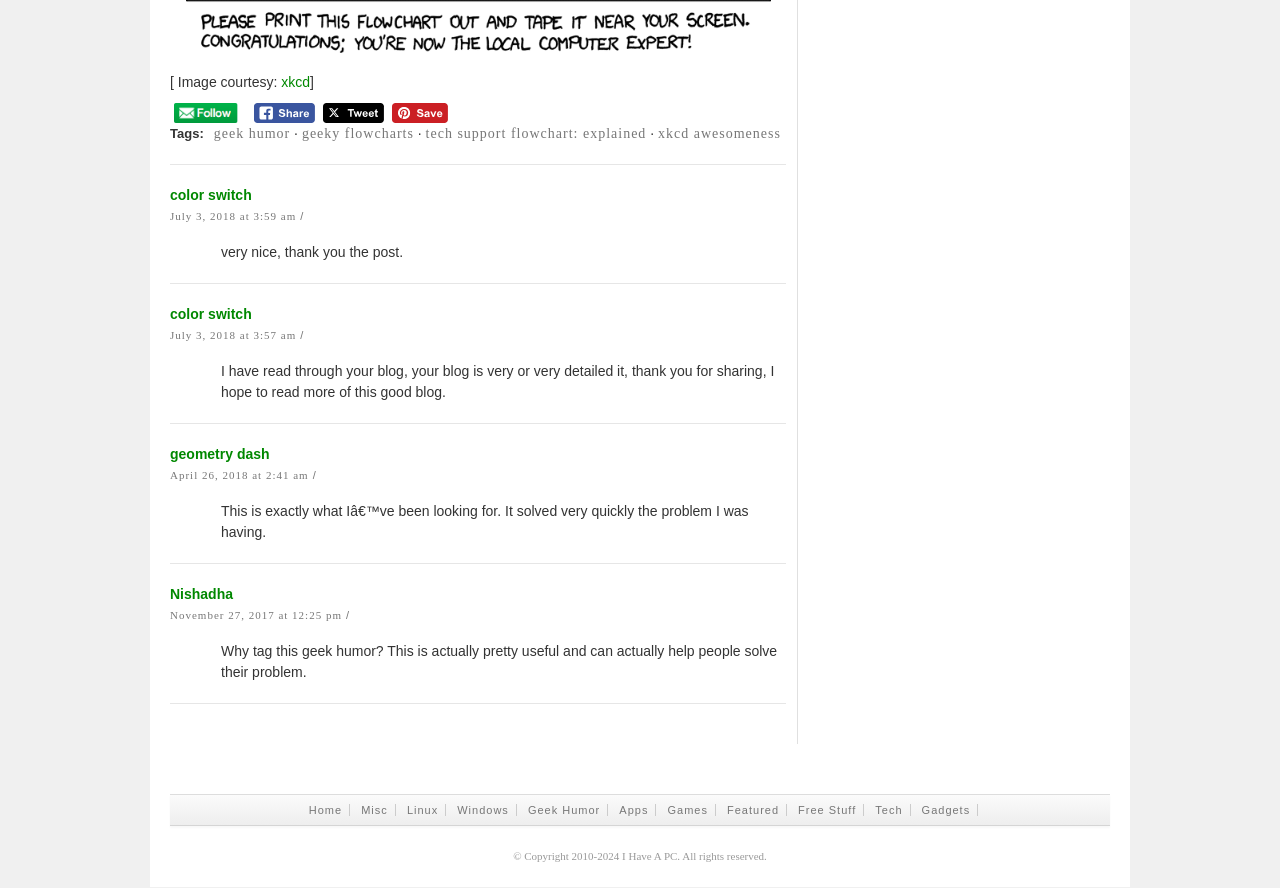What are the tags of the current post?
Look at the image and construct a detailed response to the question.

The tags of the current post can be found below the 'Tags:' label, which lists the tags as 'geek humor', 'geeky flowcharts', 'tech support flowchart: explained', and 'xkcd awesomeness'.